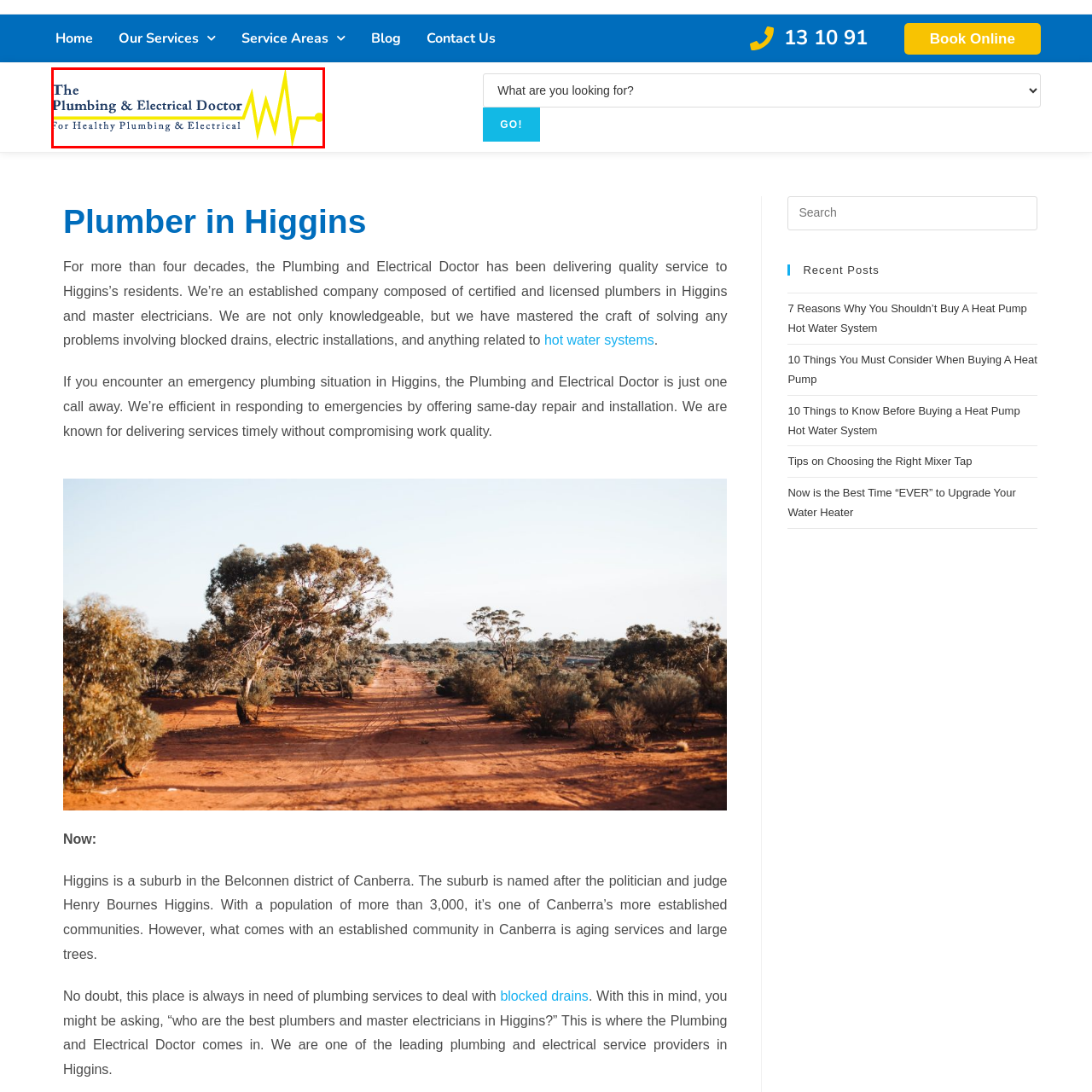Look closely at the part of the image inside the red bounding box, then respond in a word or phrase: What is the slogan of the company?

For Healthy Plumbing & Electrical